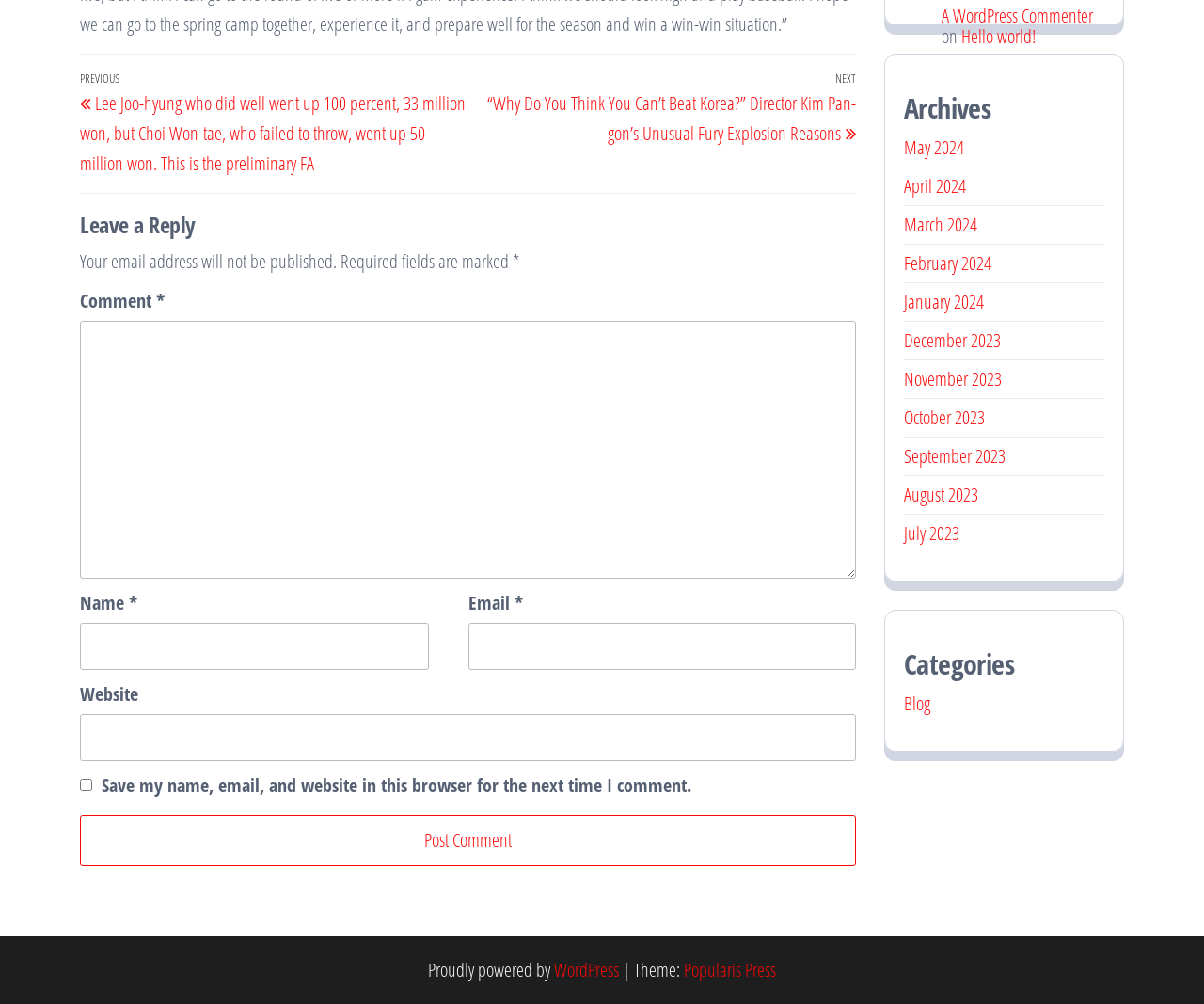Provide the bounding box coordinates of the HTML element described by the text: "Blog". The coordinates should be in the format [left, top, right, bottom] with values between 0 and 1.

[0.751, 0.688, 0.773, 0.713]